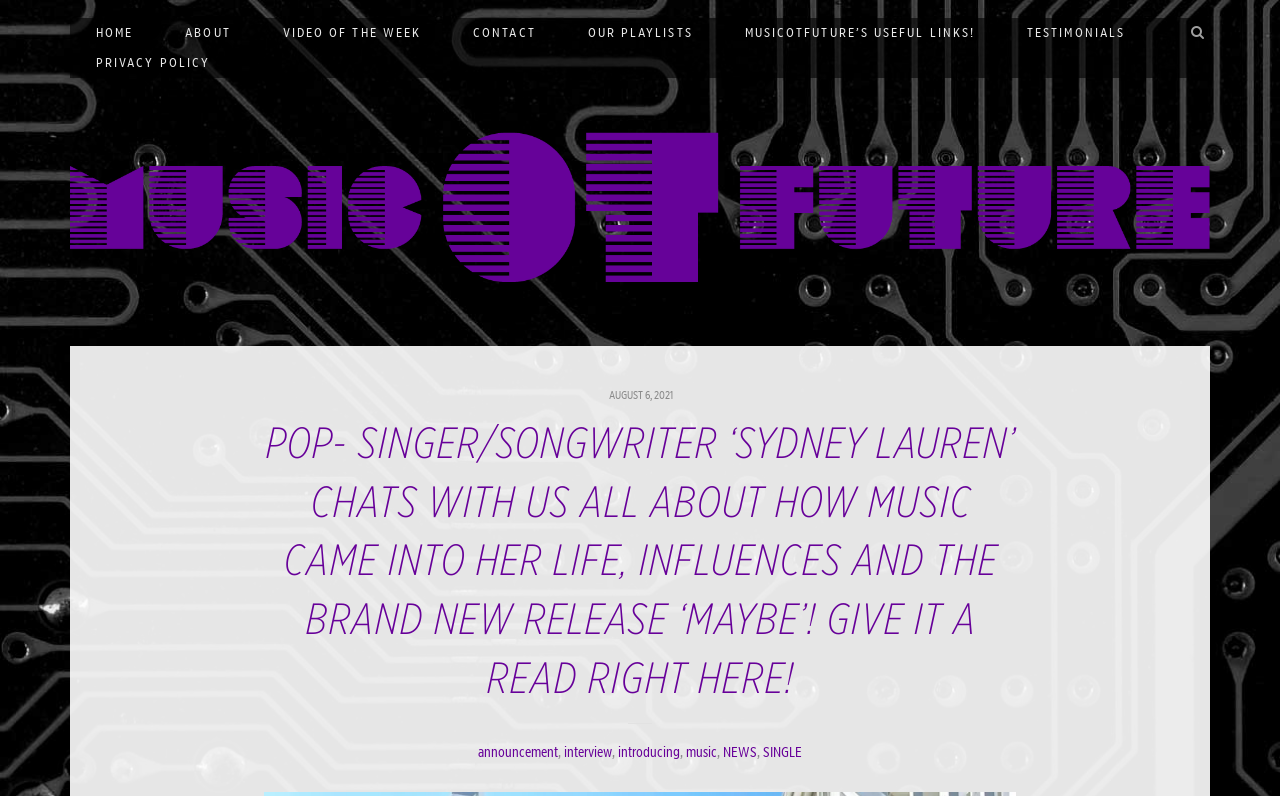Please locate the bounding box coordinates of the element that should be clicked to achieve the given instruction: "go to home page".

[0.055, 0.023, 0.124, 0.06]